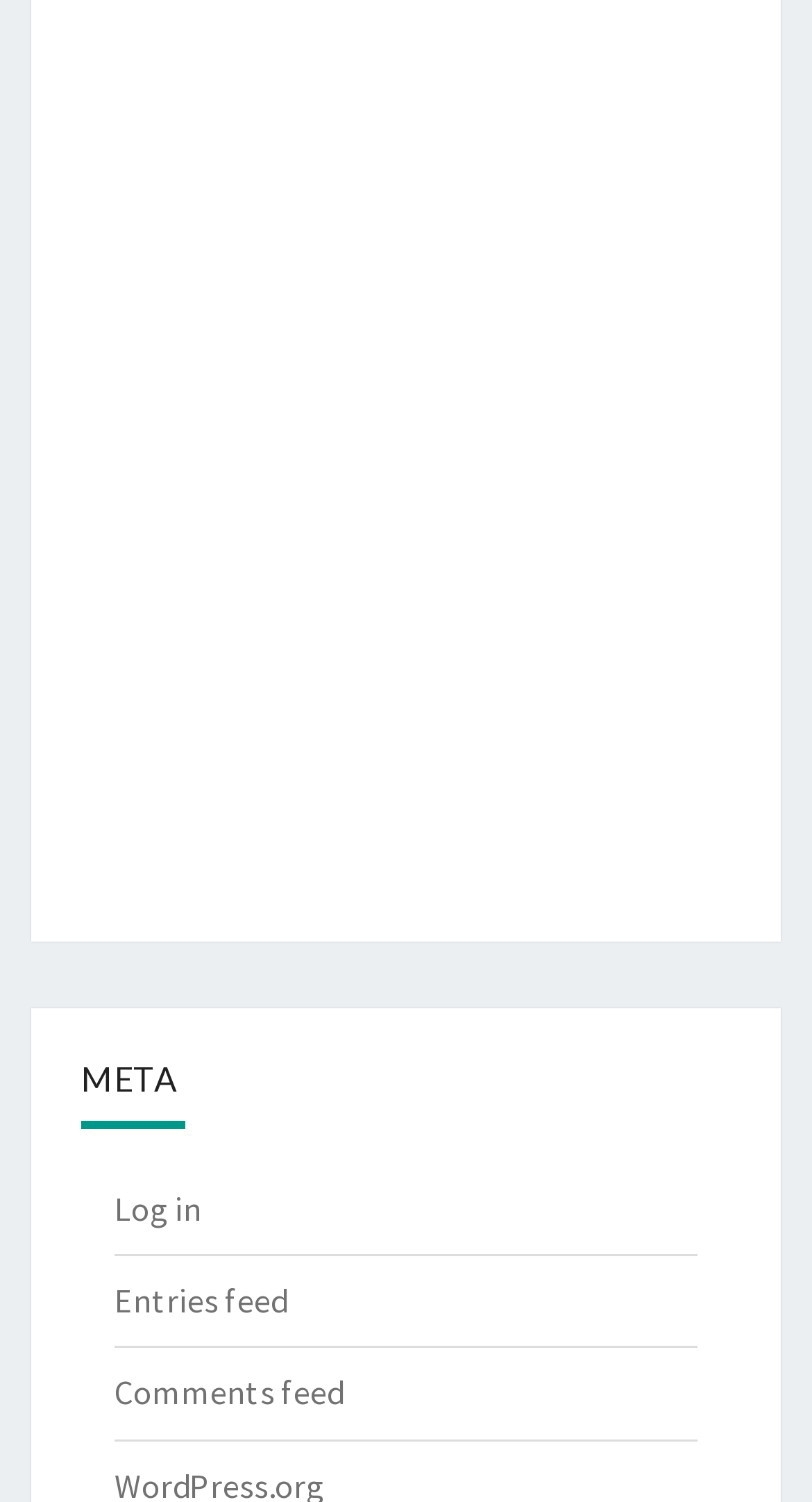Please find the bounding box coordinates (top-left x, top-left y, bottom-right x, bottom-right y) in the screenshot for the UI element described as follows: alt="Truck Tires"

[0.381, 0.469, 0.619, 0.497]